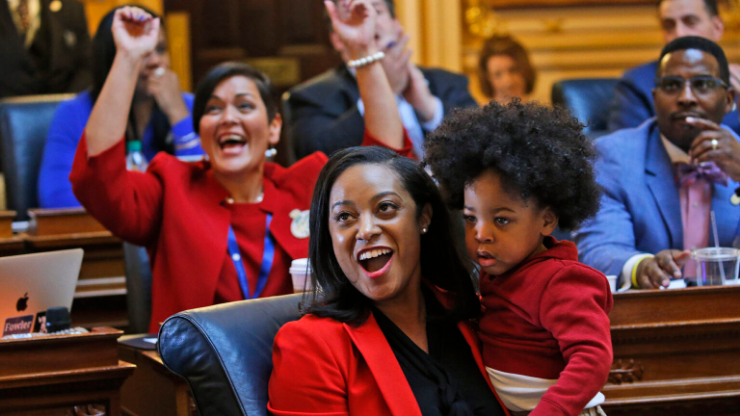Generate a detailed caption for the image.

This vibrant image captures the joyful moment of Hala Ayala, a prominent political figure and trailblazer in advocacy, as she celebrates an important moment in a legislative session. Dressed in a striking red blazer, she holds her child, who is also dressed in a red ensemble, highlighting a beautiful bond between mother and child. In the background, enthusiastic supporters raise their arms in celebration, expressing their excitement and shared triumph. This scene not only showcases Ayala's role as a dedicated public servant but also emphasizes the significance of family and community in her journey. The setting reflects a historic moment in politics, symbolizing hope, progress, and the power of representation.